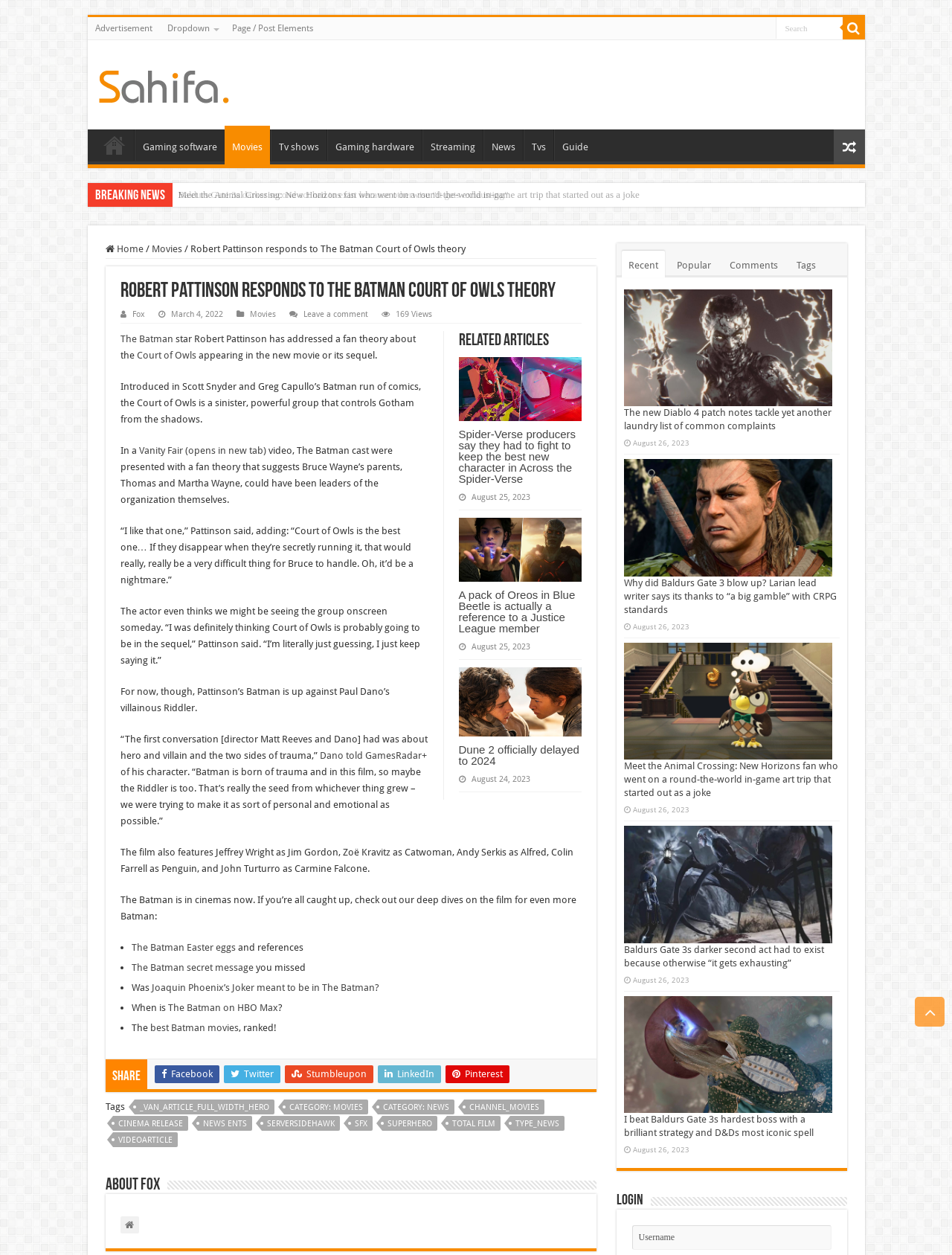Please find and report the bounding box coordinates of the element to click in order to perform the following action: "Go to the home page". The coordinates should be expressed as four float numbers between 0 and 1, in the format [left, top, right, bottom].

[0.1, 0.103, 0.14, 0.128]